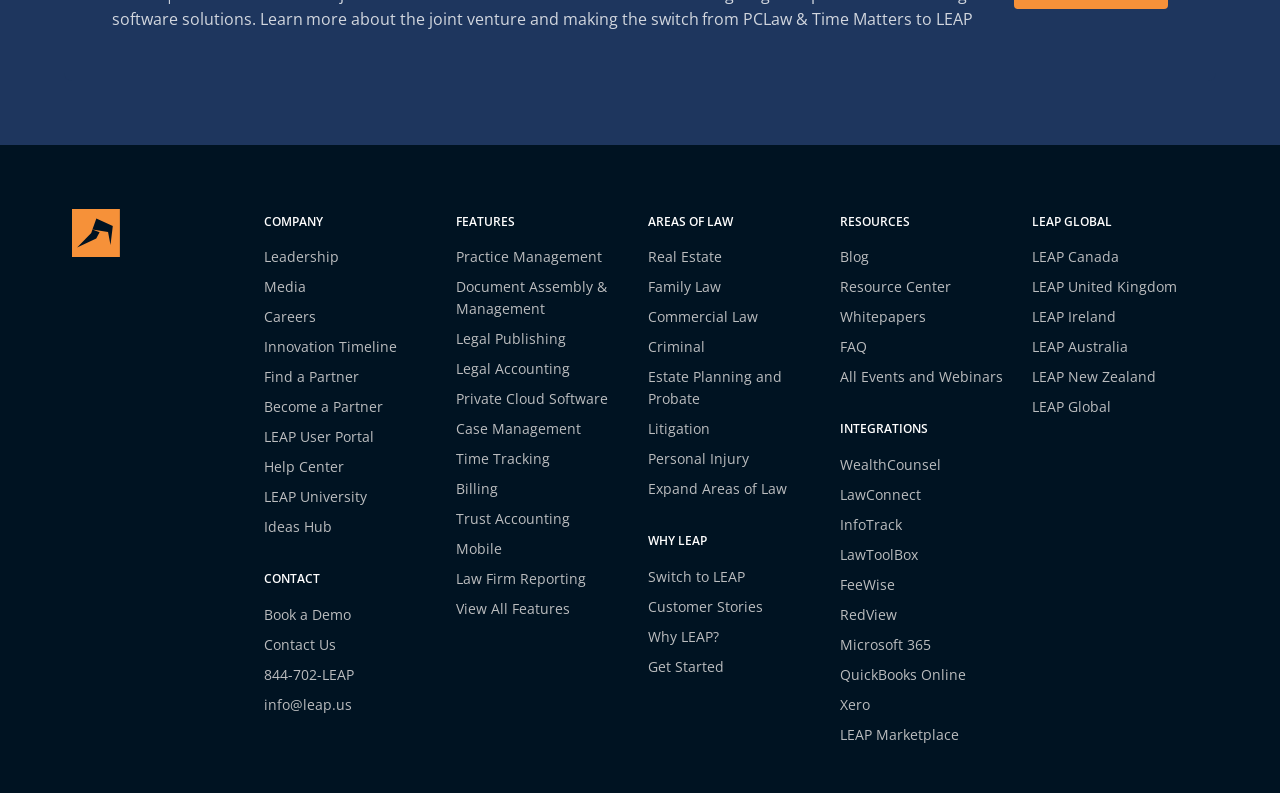What is the first integration listed?
Using the information from the image, give a concise answer in one word or a short phrase.

WealthCounsel